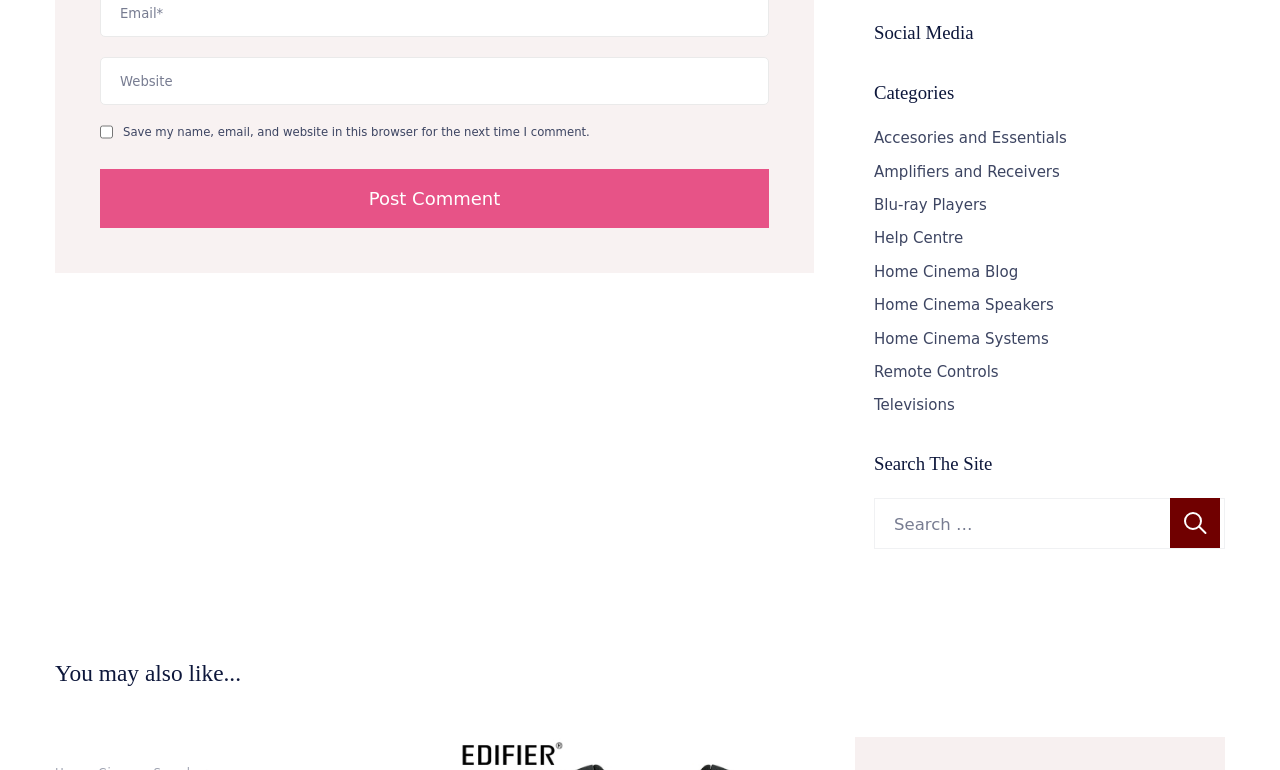Respond to the following question using a concise word or phrase: 
What is the purpose of the checkbox?

Save comment info